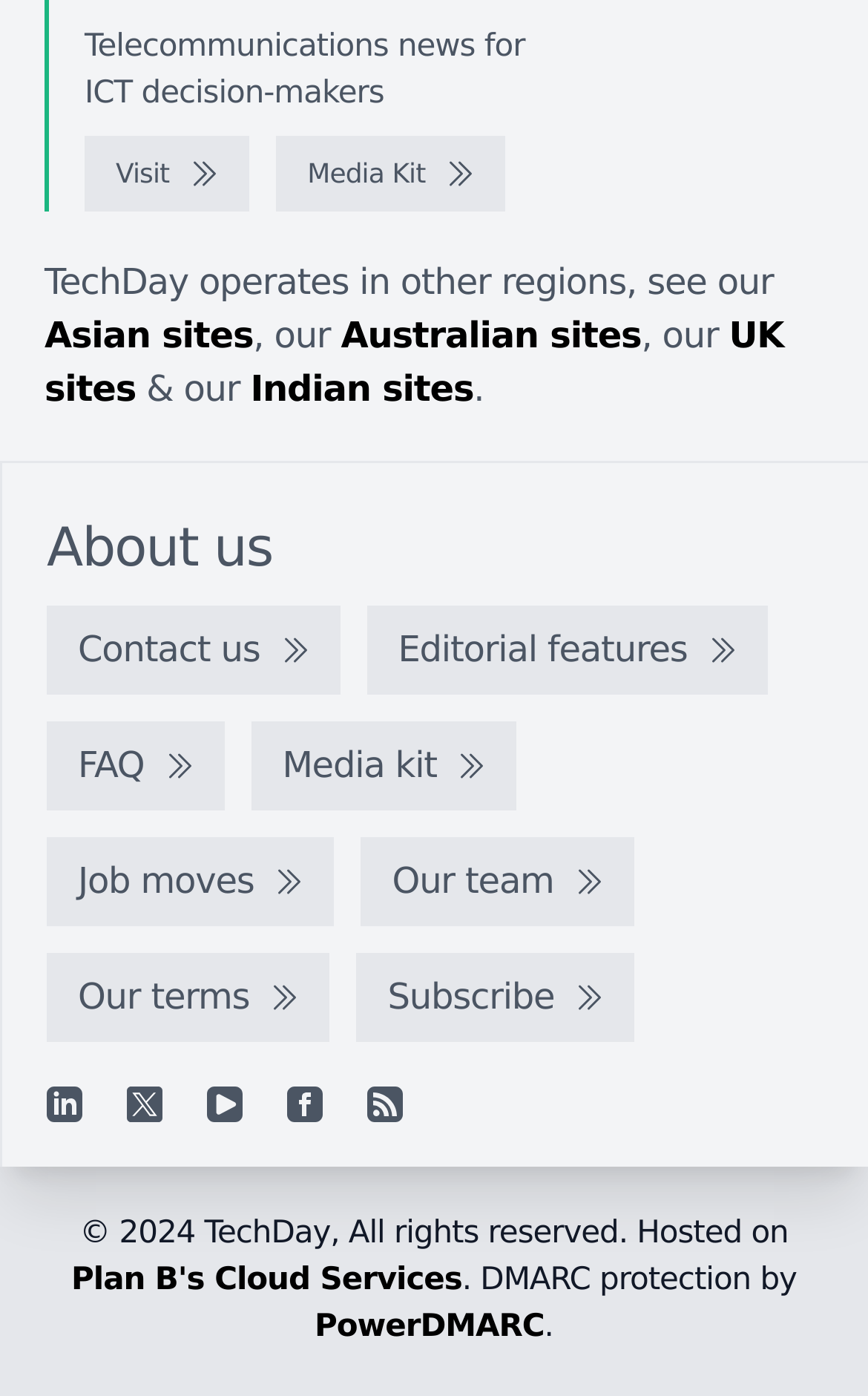What is the purpose of the 'Media Kit' link?
Utilize the image to construct a detailed and well-explained answer.

The purpose of the 'Media Kit' link is to access the media kit, which is likely to provide information and resources for media professionals, as indicated by the link text 'Media Kit'.